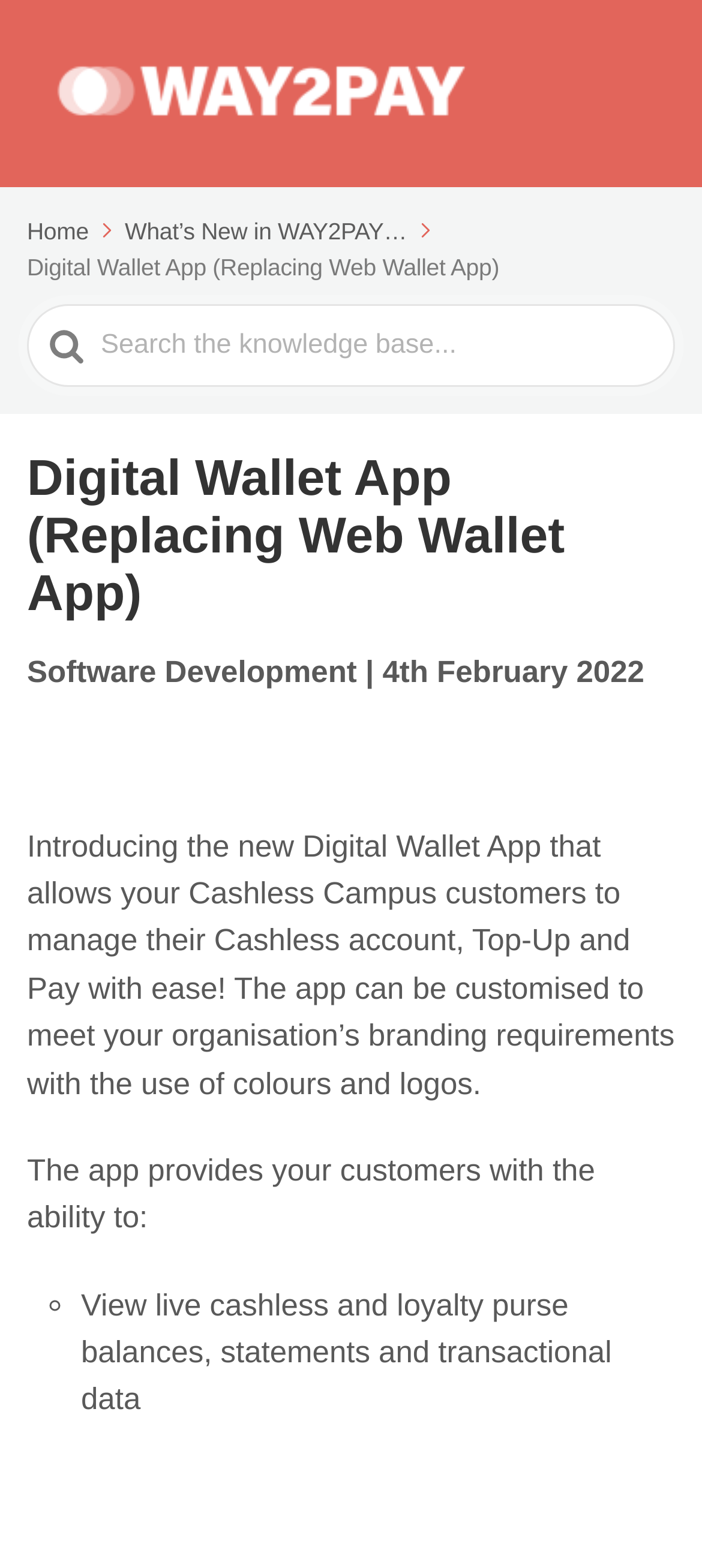Extract the bounding box coordinates for the UI element described by the text: "alt="WAY2PAY Support Site"". The coordinates should be in the form of [left, top, right, bottom] with values between 0 and 1.

[0.051, 0.029, 0.692, 0.091]